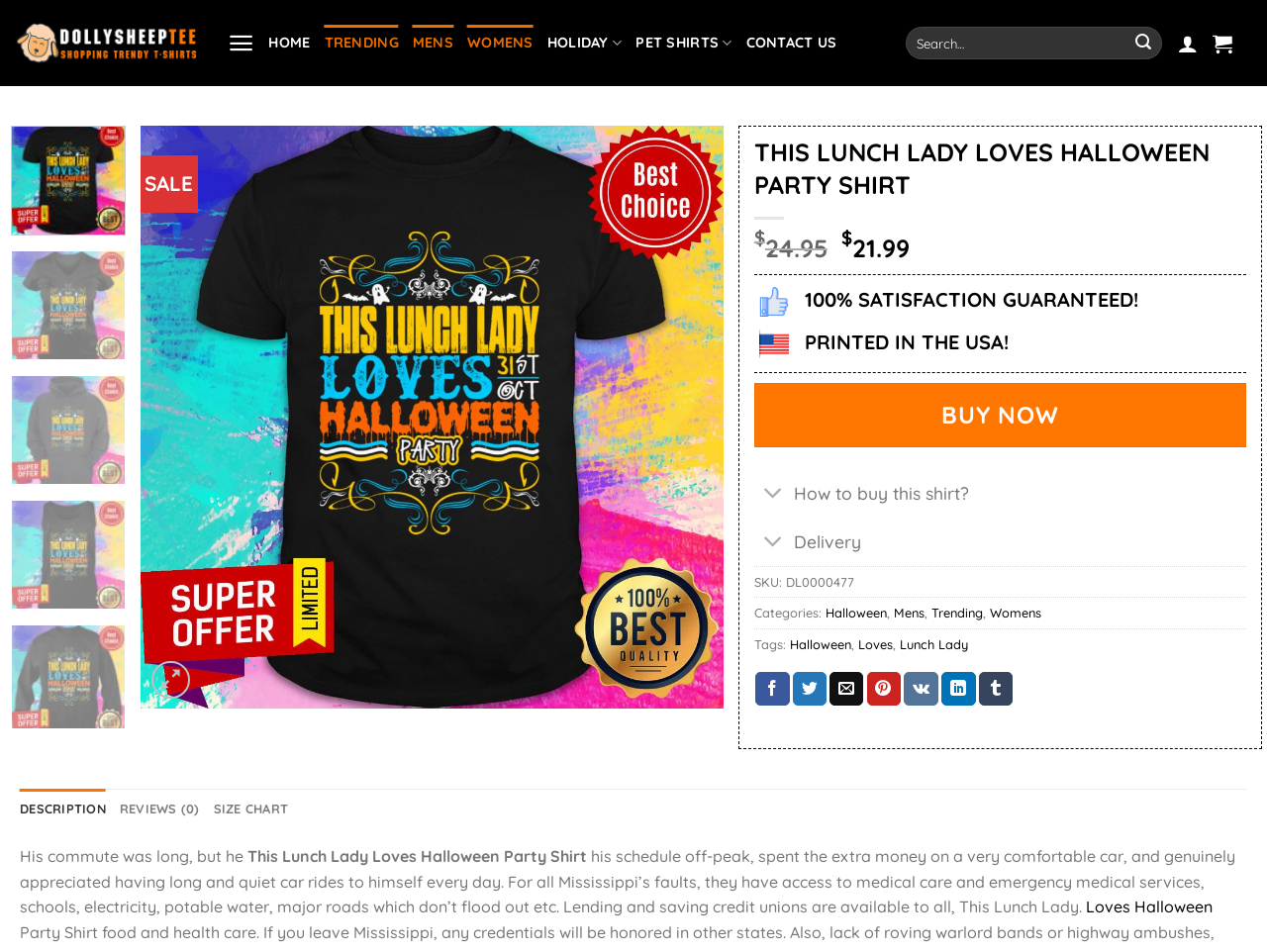Identify the bounding box coordinates of the area you need to click to perform the following instruction: "Buy now".

[0.595, 0.402, 0.984, 0.47]